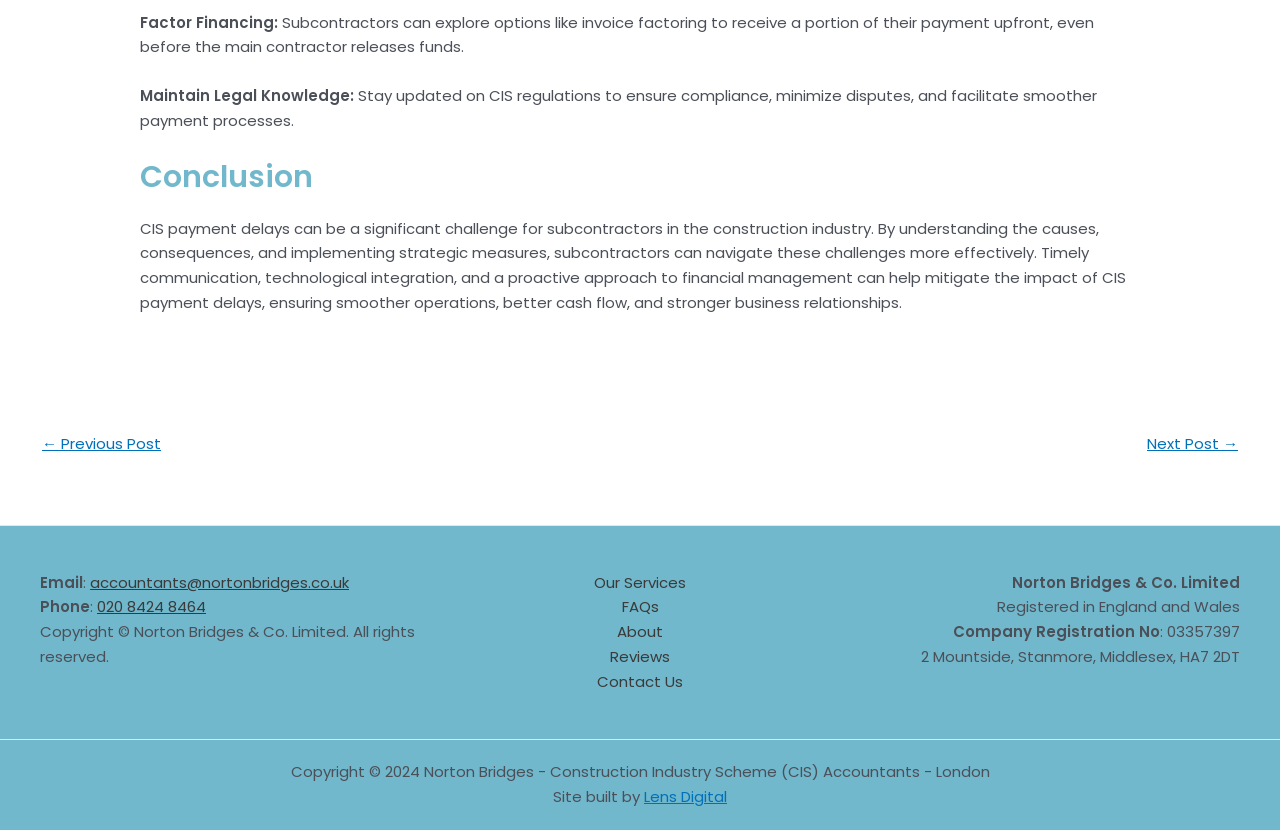Determine the bounding box coordinates of the element that should be clicked to execute the following command: "Search for a book".

None